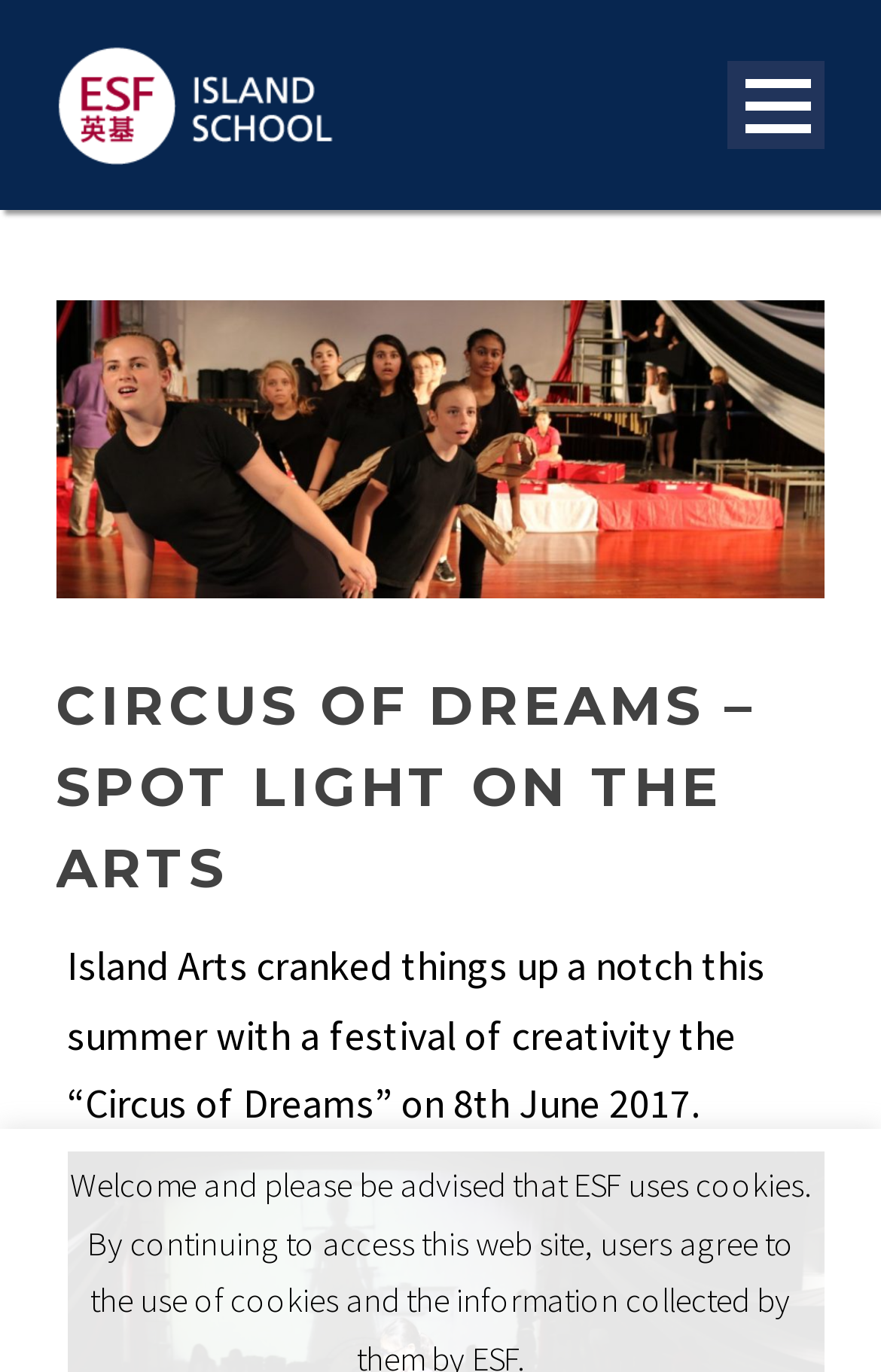From the details in the image, provide a thorough response to the question: What is the name of the school?

I found the answer by looking at the root element 'Island School – ESF Circus of Dreams – Spot Light On The Arts - Island School - ESF' which mentions the name of the school.